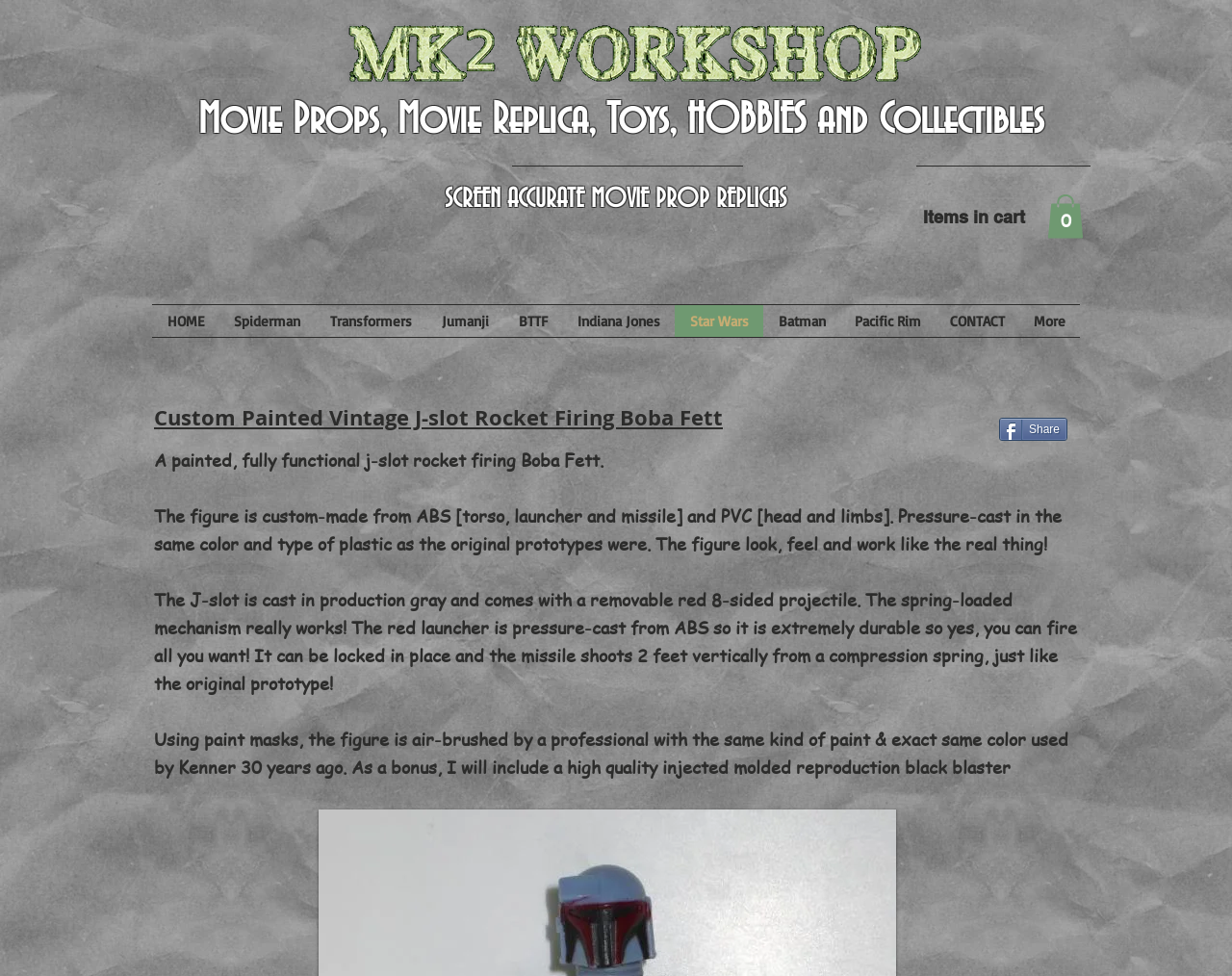Can you show the bounding box coordinates of the region to click on to complete the task described in the instruction: "Go to the 'HOME' page"?

[0.123, 0.312, 0.177, 0.345]